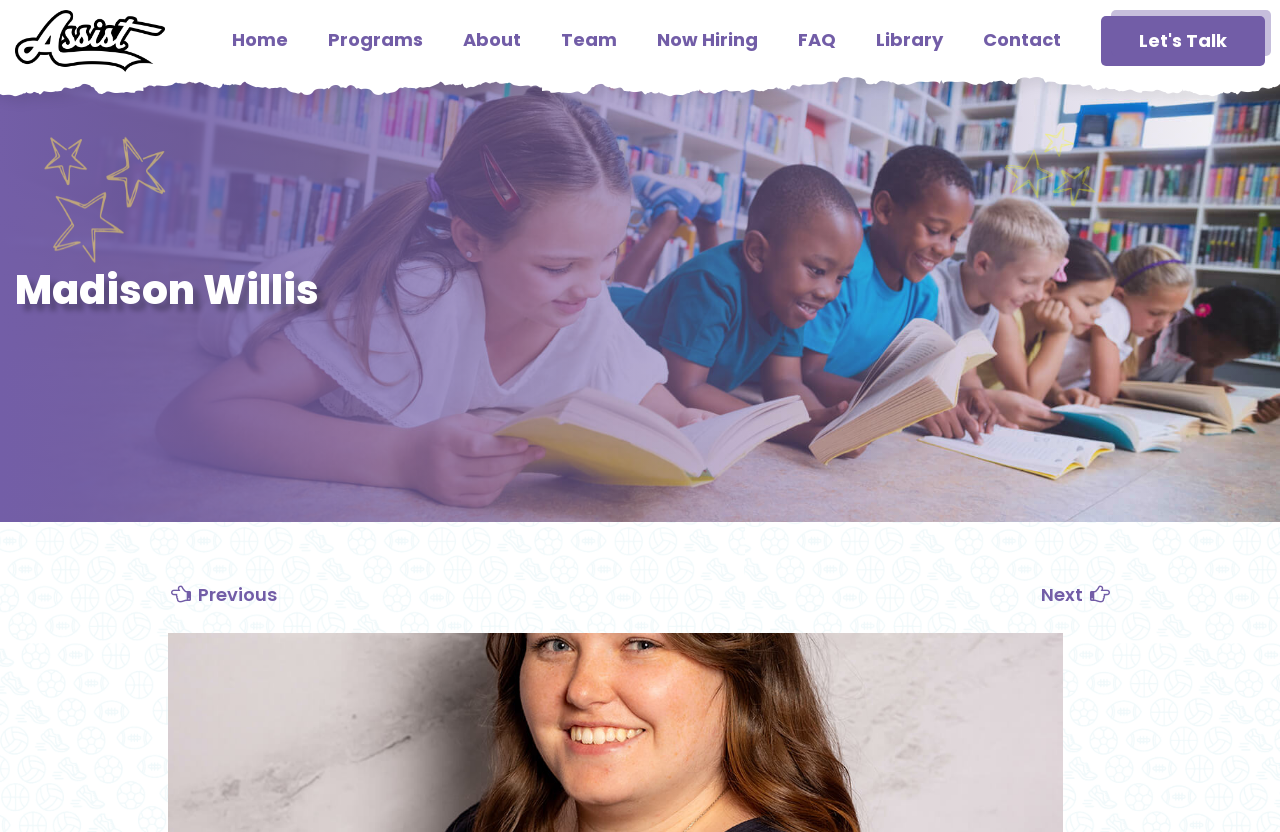Indicate the bounding box coordinates of the element that needs to be clicked to satisfy the following instruction: "Click on the login button". The coordinates should be four float numbers between 0 and 1, i.e., [left, top, right, bottom].

None